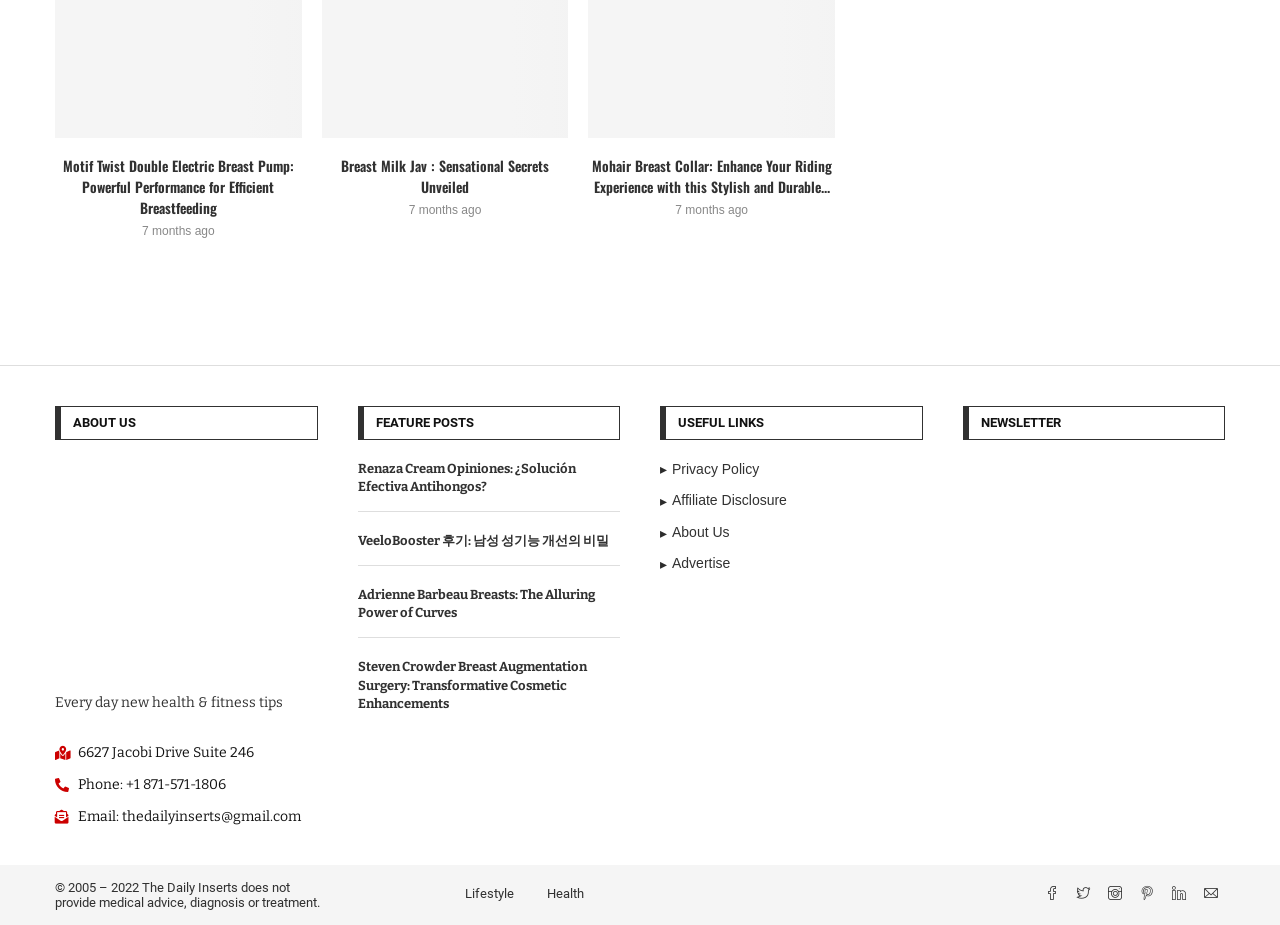Provide the bounding box coordinates for the specified HTML element described in this description: "Pinterest". The coordinates should be four float numbers ranging from 0 to 1, in the format [left, top, right, bottom].

[0.885, 0.959, 0.91, 0.976]